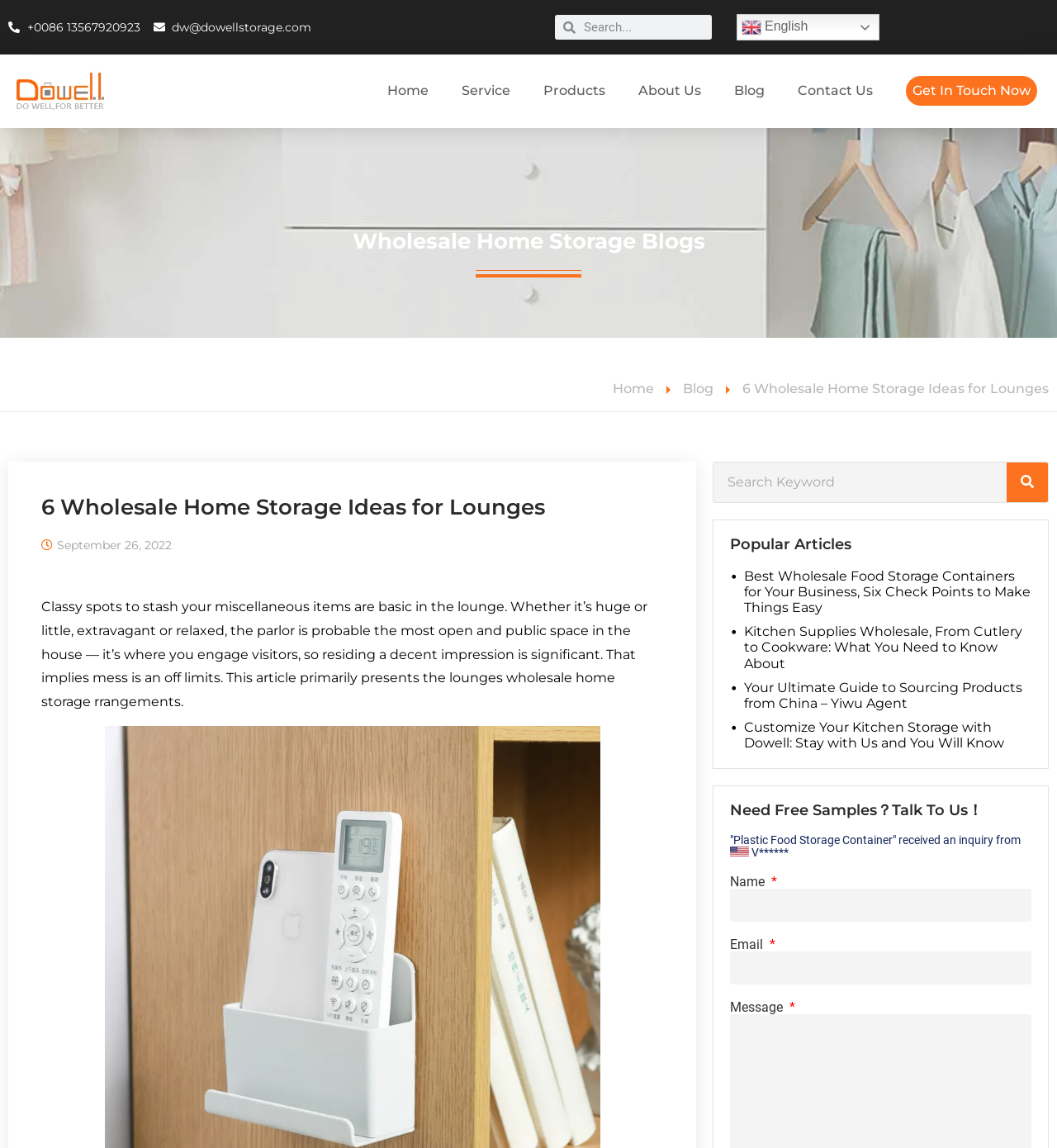Provide the bounding box coordinates in the format (top-left x, top-left y, bottom-right x, bottom-right y). All values are floating point numbers between 0 and 1. Determine the bounding box coordinate of the UI element described as: Home

[0.58, 0.331, 0.619, 0.345]